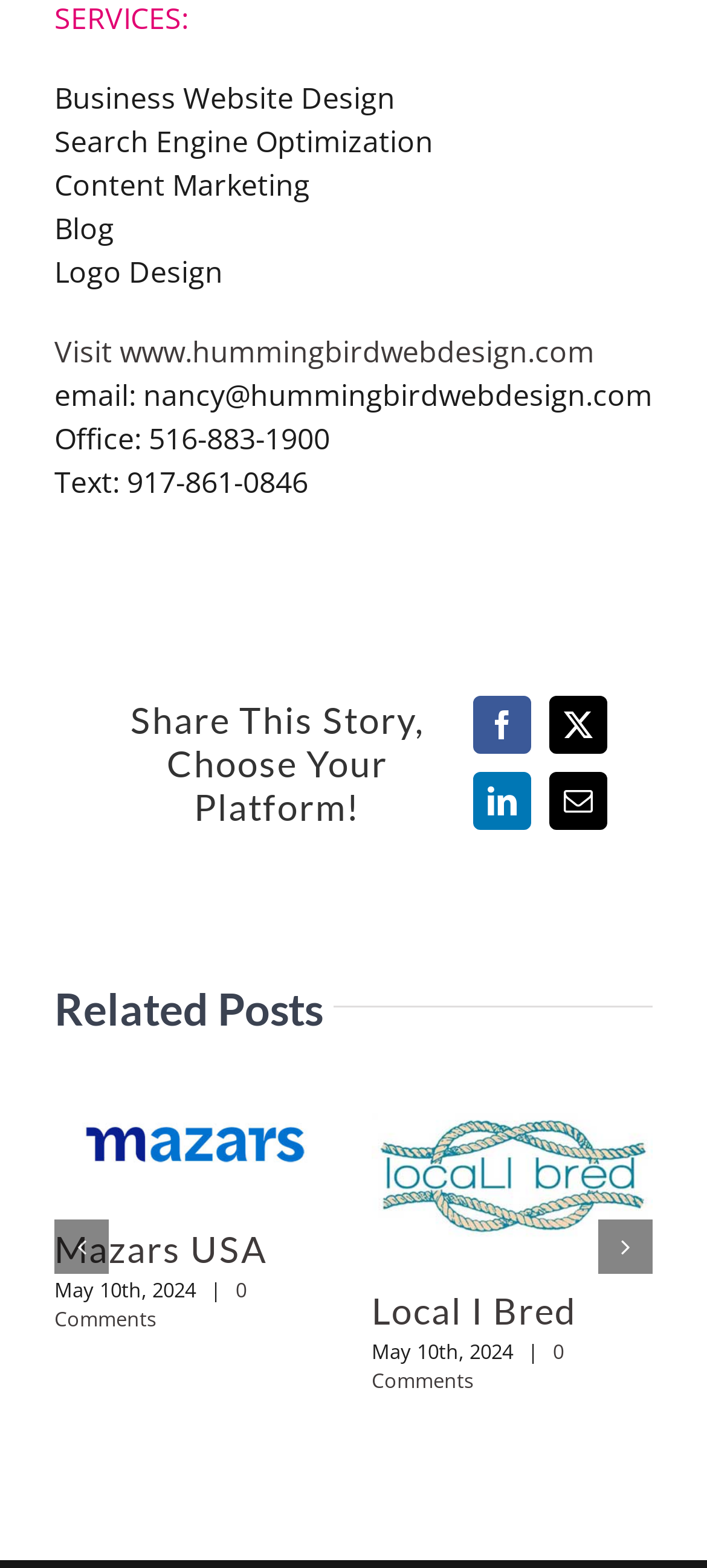Locate the bounding box coordinates of the item that should be clicked to fulfill the instruction: "Read the blog".

[0.077, 0.133, 0.162, 0.158]